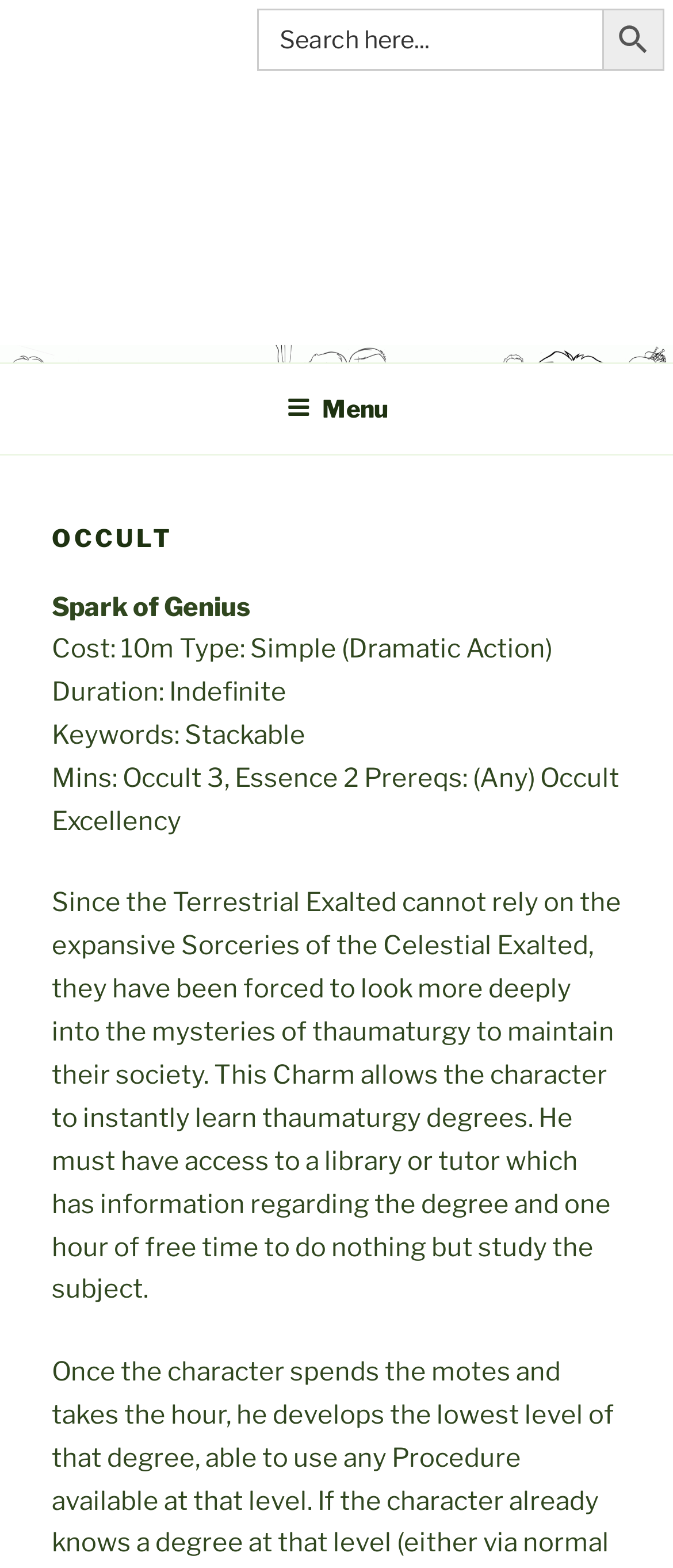Write an elaborate caption that captures the essence of the webpage.

The webpage is about Occult, a production by C&A Productions. At the top, there is a search bar with a search button on the right, accompanied by a small search icon. The search bar is labeled "Search for:" and is positioned near the top of the page.

Below the search bar, there is a link to "C&A PRODUCTIONS" in the middle of the page. Underneath this link, there is a top menu navigation bar that spans the entire width of the page.

The top menu navigation bar contains a menu button on the left, which is labeled "Menu" and has an arrow icon. When expanded, the menu reveals a header section with the title "OCCULT" in a larger font. Below the title, there are several lines of text describing a charm, including its name, cost, type, duration, keywords, and prerequisites.

The text describes the charm "Spark of Genius" in detail, explaining its effects and requirements. The text is divided into several paragraphs, with each paragraph describing a different aspect of the charm. The text is positioned in the middle of the page, with a significant amount of content below the top menu navigation bar.